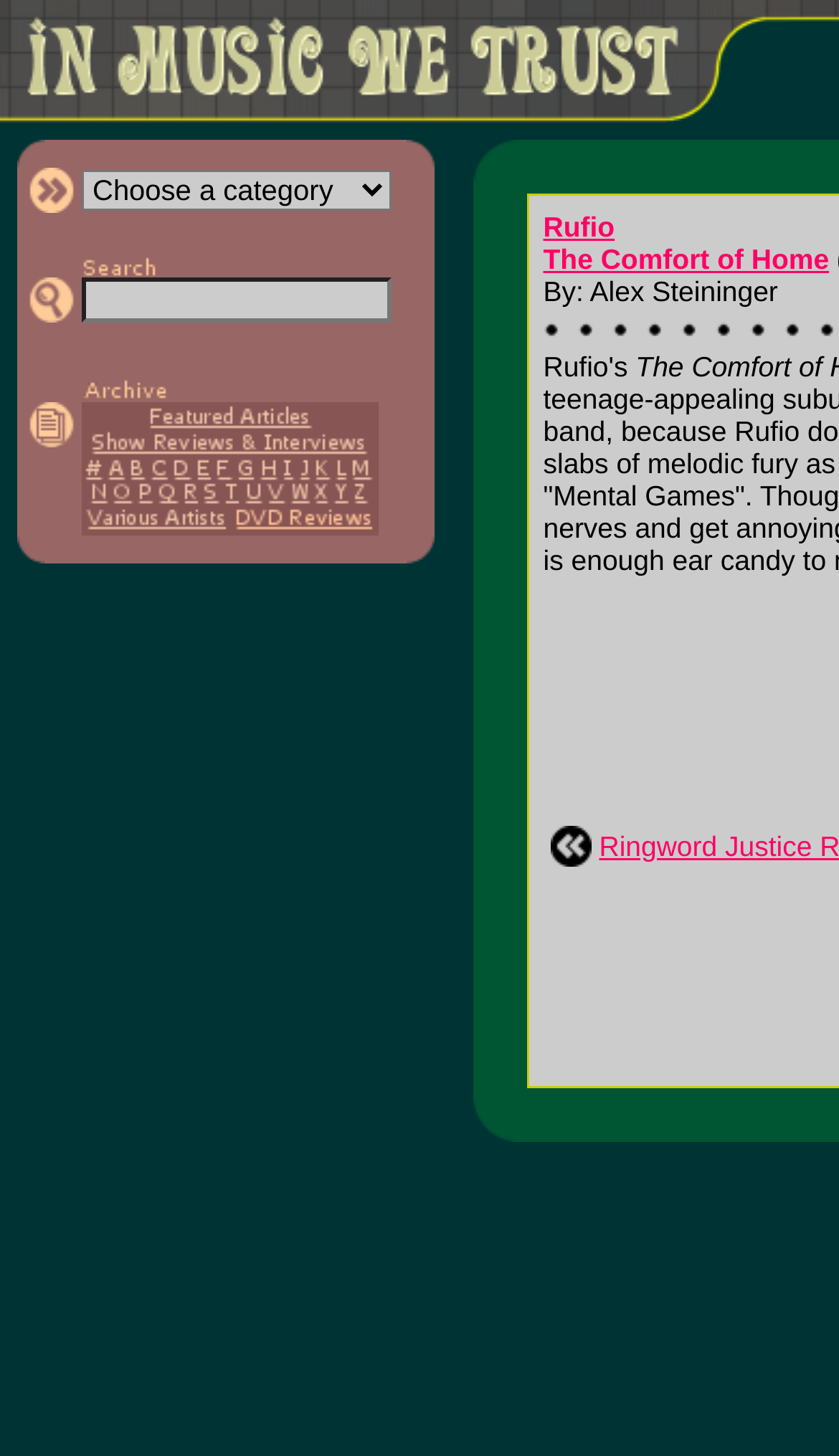Given the description alt="Search In Music We Trust", predict the bounding box coordinates of the UI element. Ensure the coordinates are in the format (top-left x, top-left y, bottom-right x, bottom-right y) and all values are between 0 and 1.

[0.097, 0.171, 0.187, 0.196]